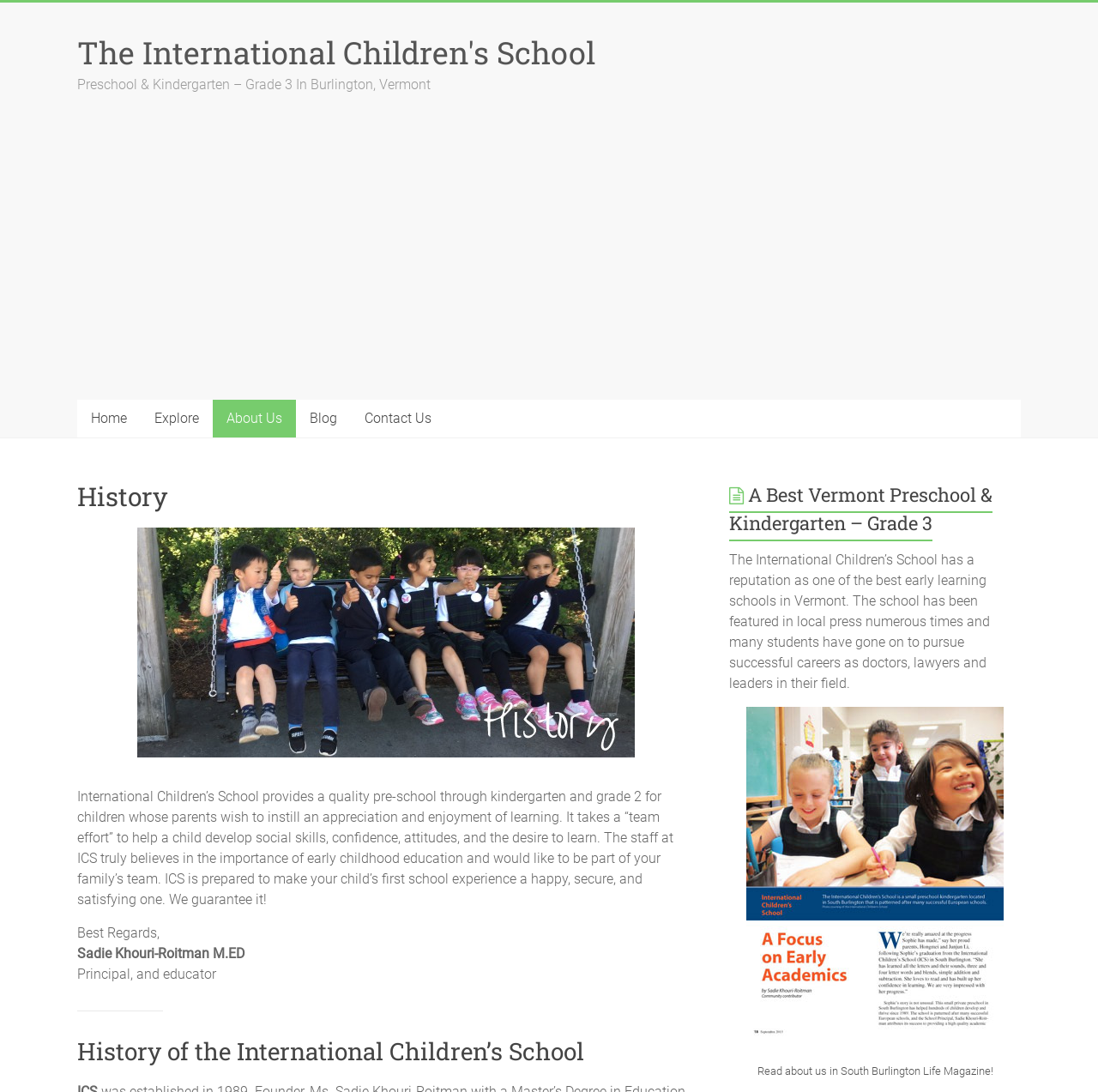Craft a detailed narrative of the webpage's structure and content.

The webpage is about the International Children's School, which provides a quality pre-school through kindergarten and grade 2 education. At the top of the page, there is a heading with the school's name, followed by a subheading that describes the school's program. 

Below the heading, there is a horizontal advertisement iframe that spans almost the entire width of the page. 

On the left side of the page, there is a navigation menu with links to different sections of the website, including "Home", "Explore", "About Us", "Blog", and "Contact Us". 

The main content of the page is divided into two columns. The left column has a heading that says "History", followed by a figure with an image of kids on a bench. Below the image, there is a paragraph of text that describes the school's philosophy and approach to early childhood education. The text is followed by a signature from the principal, Sadie Khouri-Roitman M.ED, and her title.

The right column has a heading that says "A Best Vermont Preschool & Kindergarten – Grade 3", followed by a paragraph of text that describes the school's reputation and achievements. Below the text, there is a figure with a link to an article in South Burlington Life Magazine.

At the bottom of the page, there is a horizontal separator line, followed by a heading that says "History of the International Children’s School".